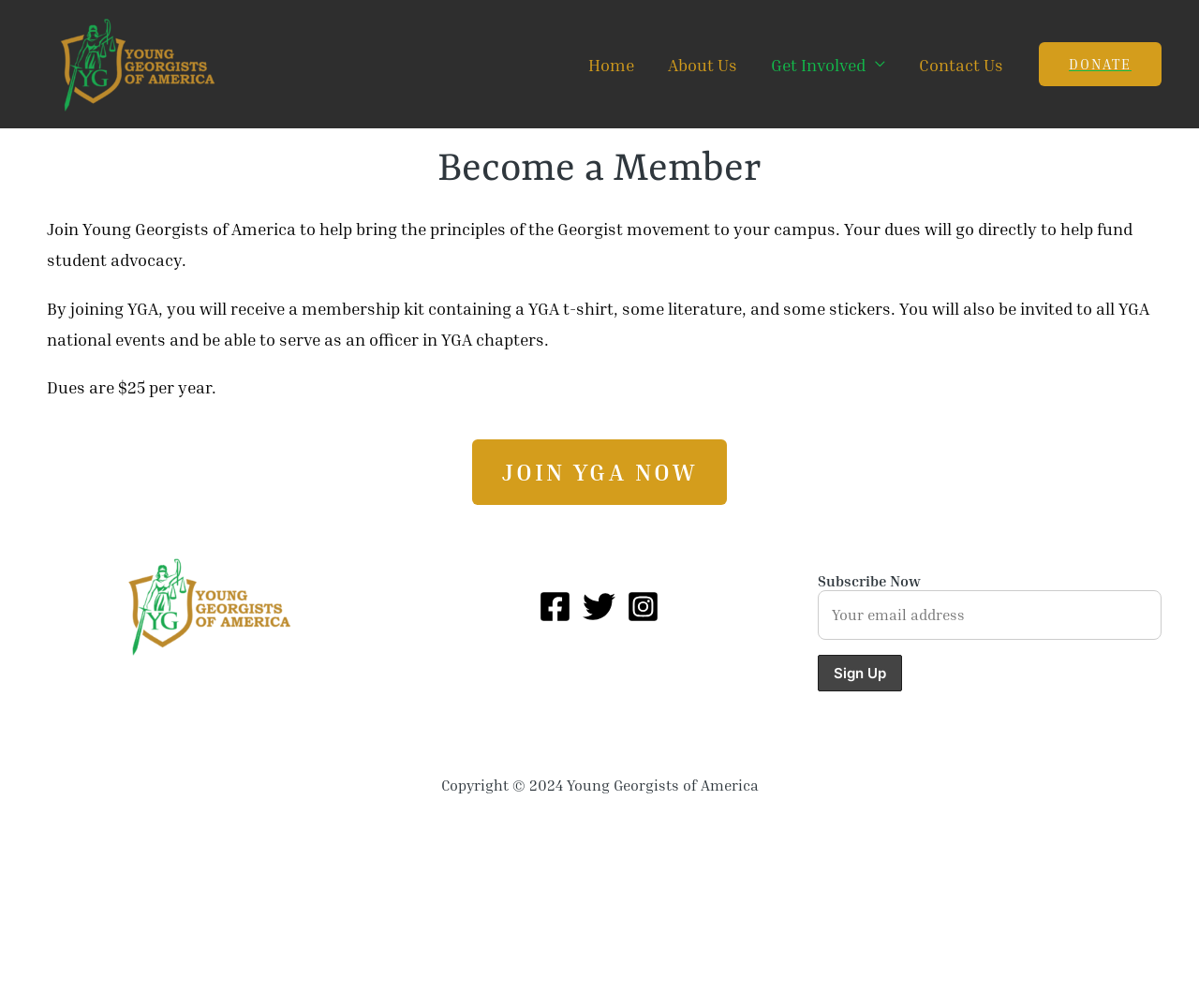Please find and report the bounding box coordinates of the element to click in order to perform the following action: "Click the 'Sign up' button". The coordinates should be expressed as four float numbers between 0 and 1, in the format [left, top, right, bottom].

[0.682, 0.649, 0.753, 0.686]